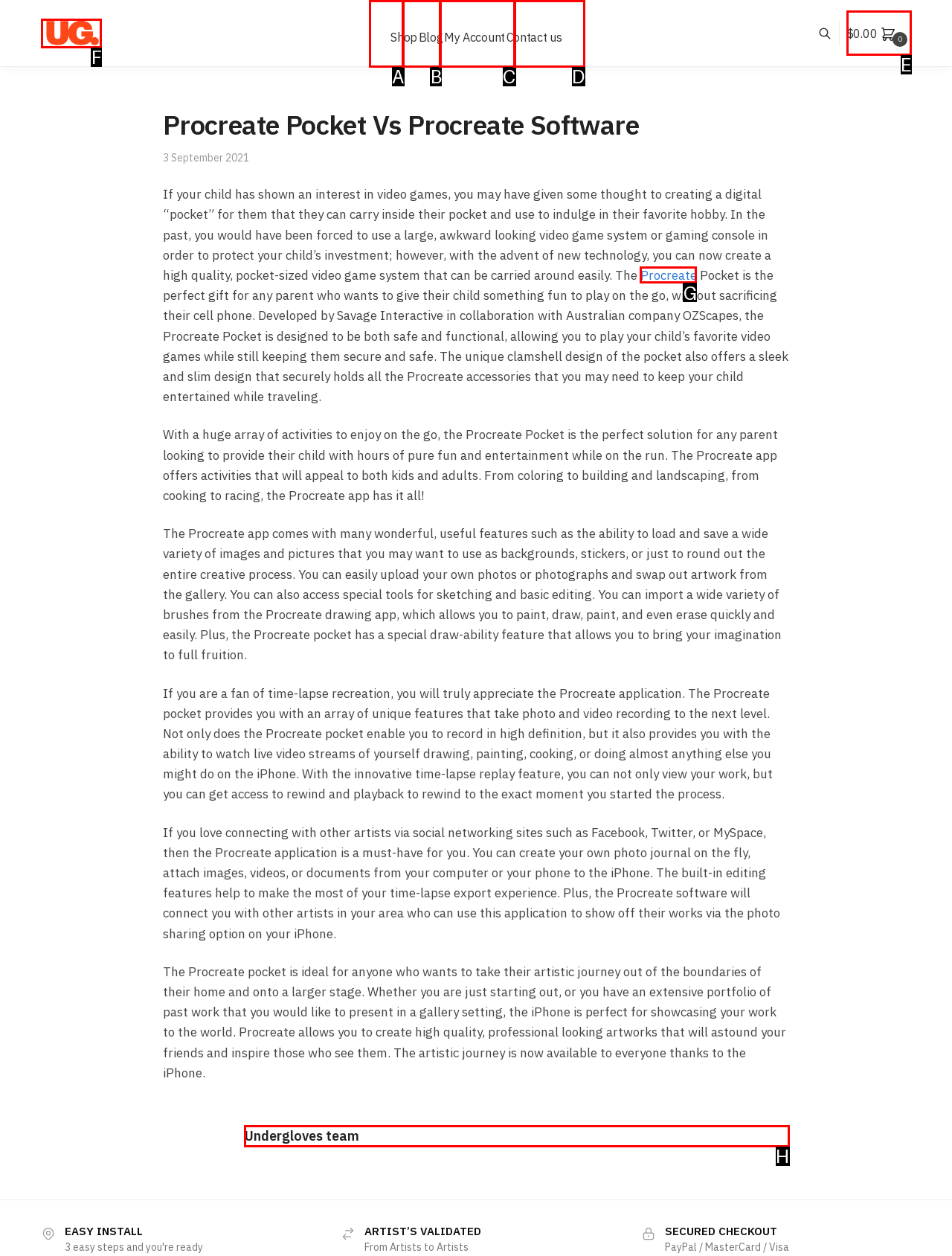Show which HTML element I need to click to perform this task: Click on the 'Home' link Answer with the letter of the correct choice.

None